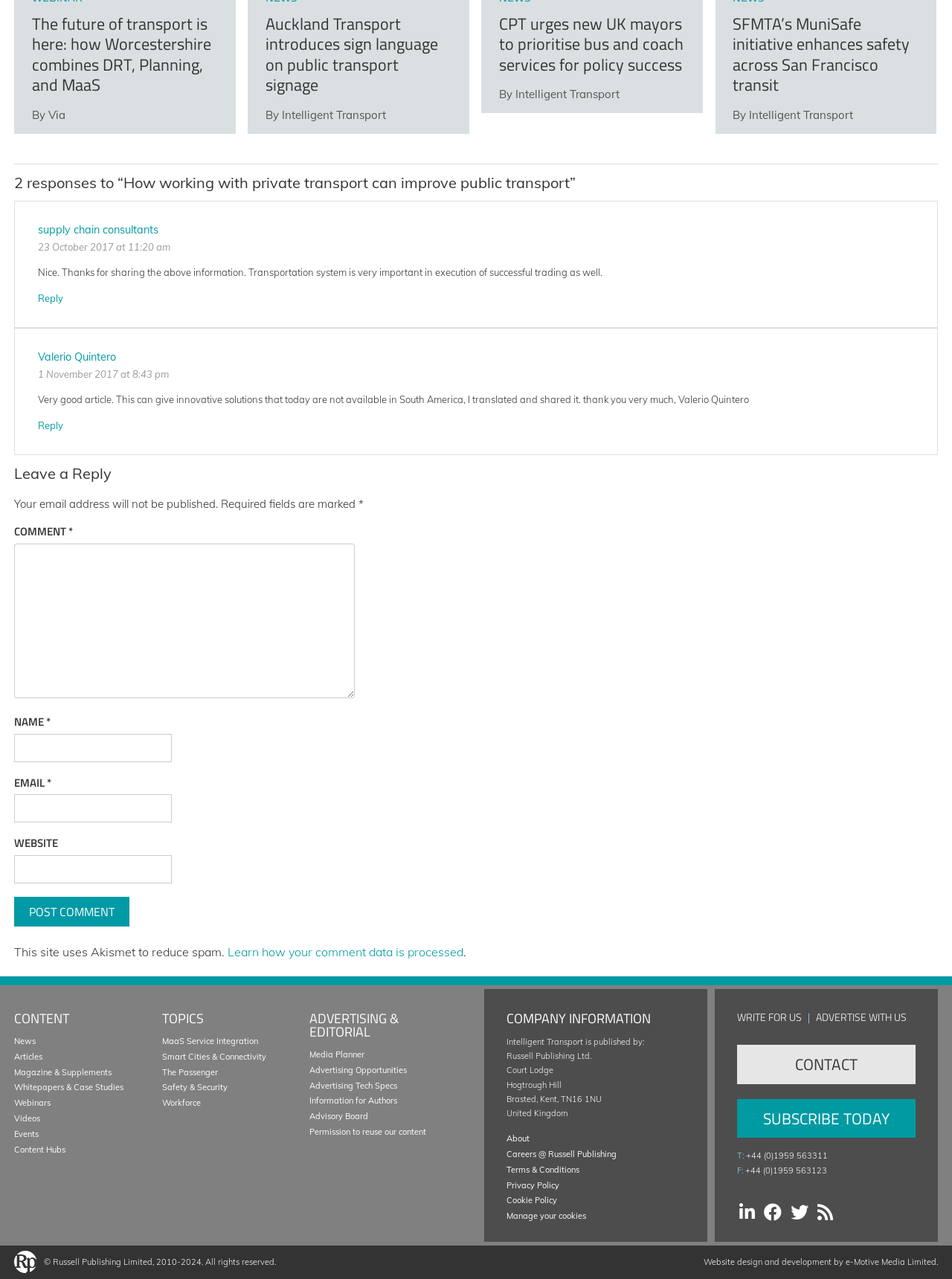Given the element description Permission to reuse our content, identify the bounding box coordinates for the UI element on the webpage screenshot. The format should be (top-left x, top-left y, bottom-right x, bottom-right y), with values between 0 and 1.

[0.325, 0.881, 0.448, 0.889]